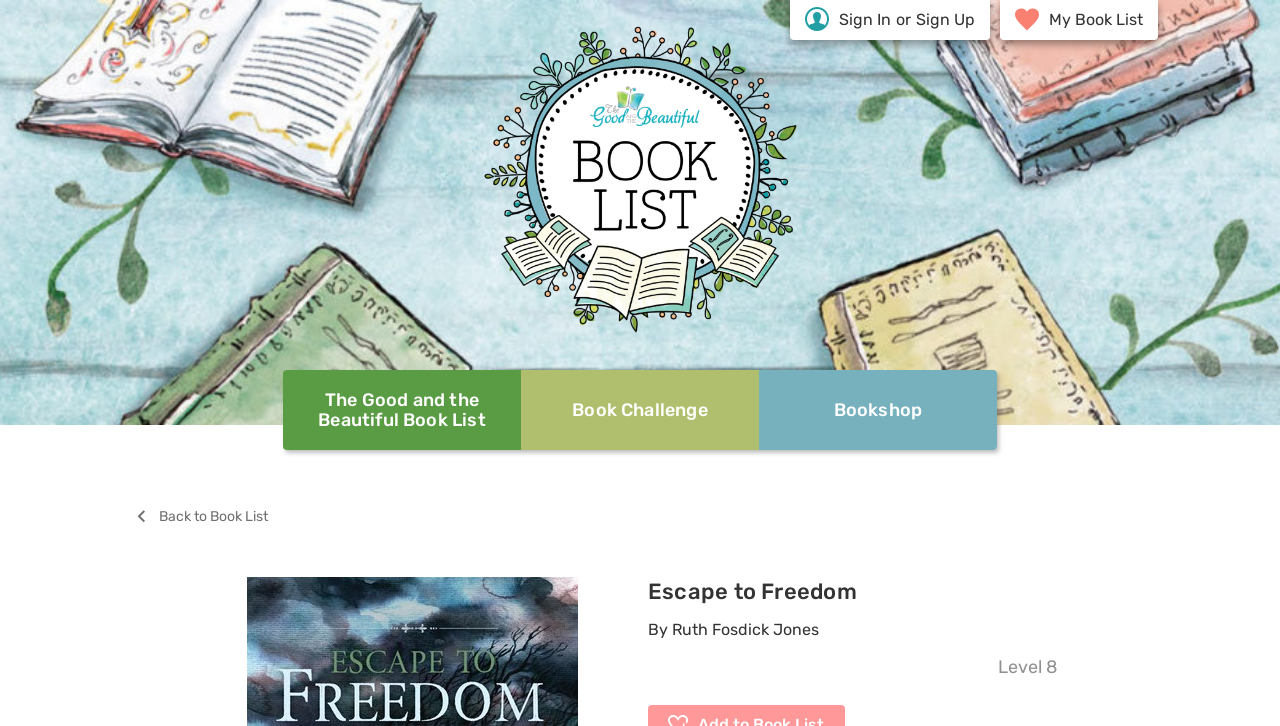Highlight the bounding box coordinates of the element that should be clicked to carry out the following instruction: "Visit 'Bookshop'". The coordinates must be given as four float numbers ranging from 0 to 1, i.e., [left, top, right, bottom].

[0.651, 0.552, 0.72, 0.579]